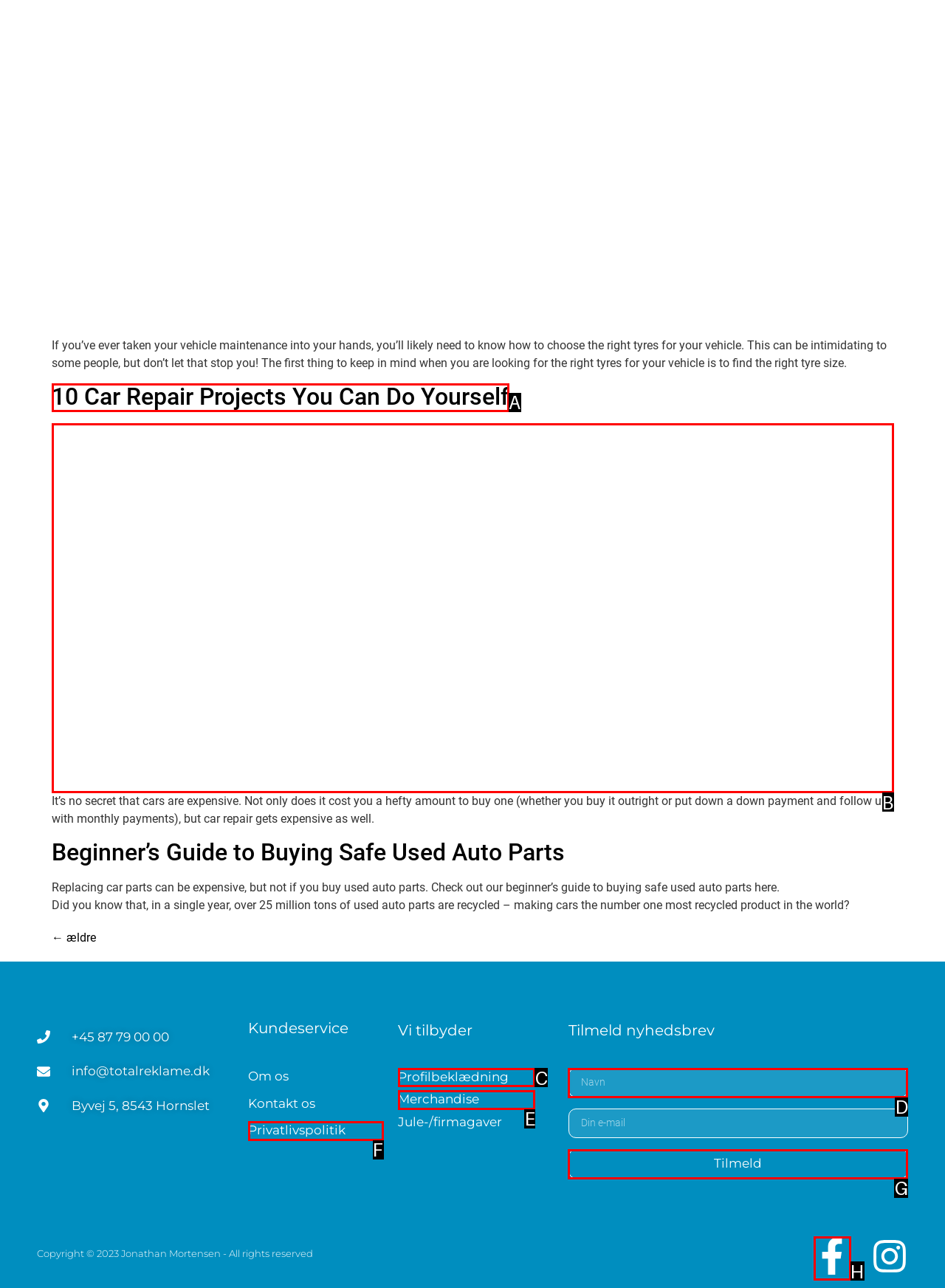Identify the HTML element to click to fulfill this task: Click on the Facebook link to visit the Facebook page
Answer with the letter from the given choices.

H